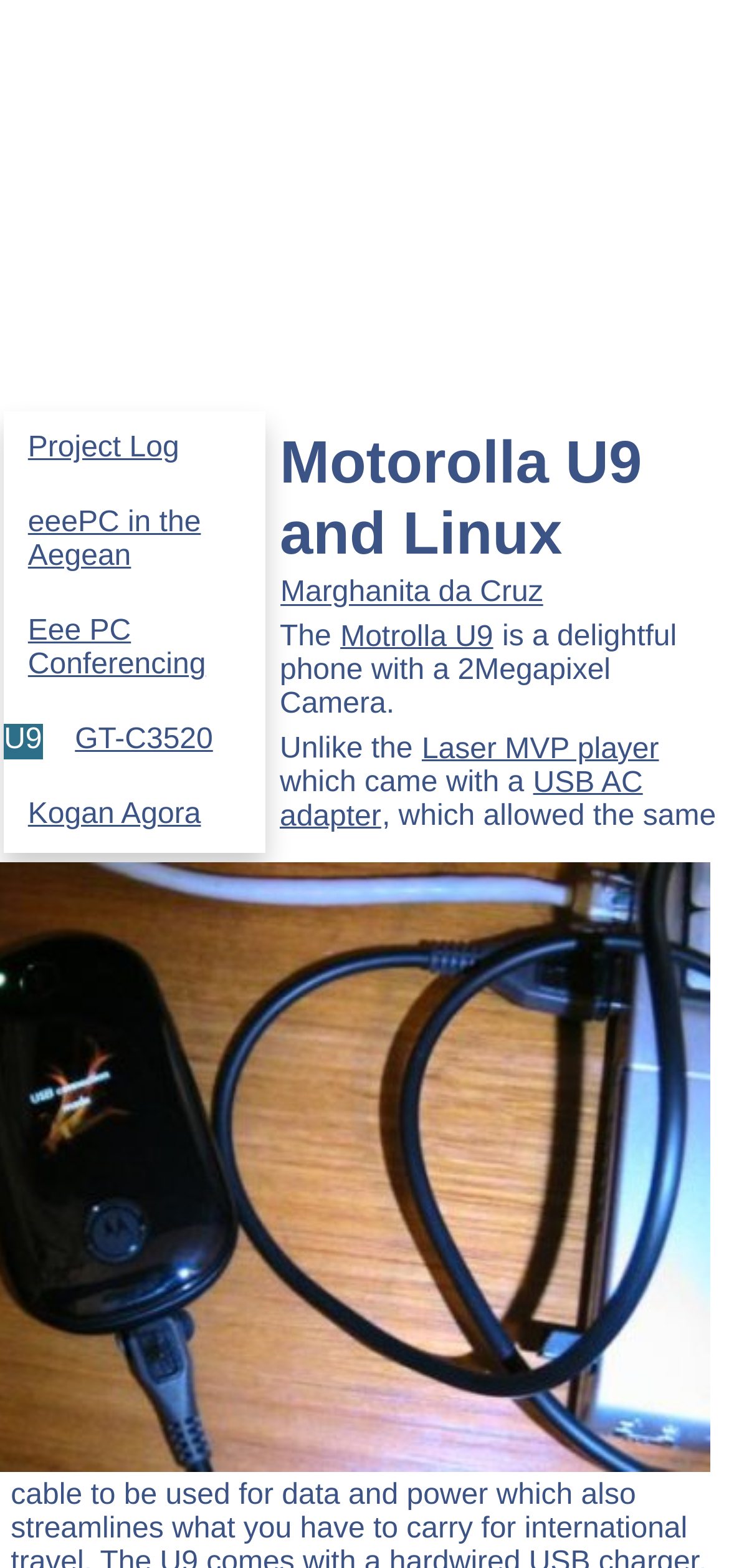From the webpage screenshot, predict the bounding box of the UI element that matches this description: "U9".

[0.005, 0.462, 0.058, 0.484]